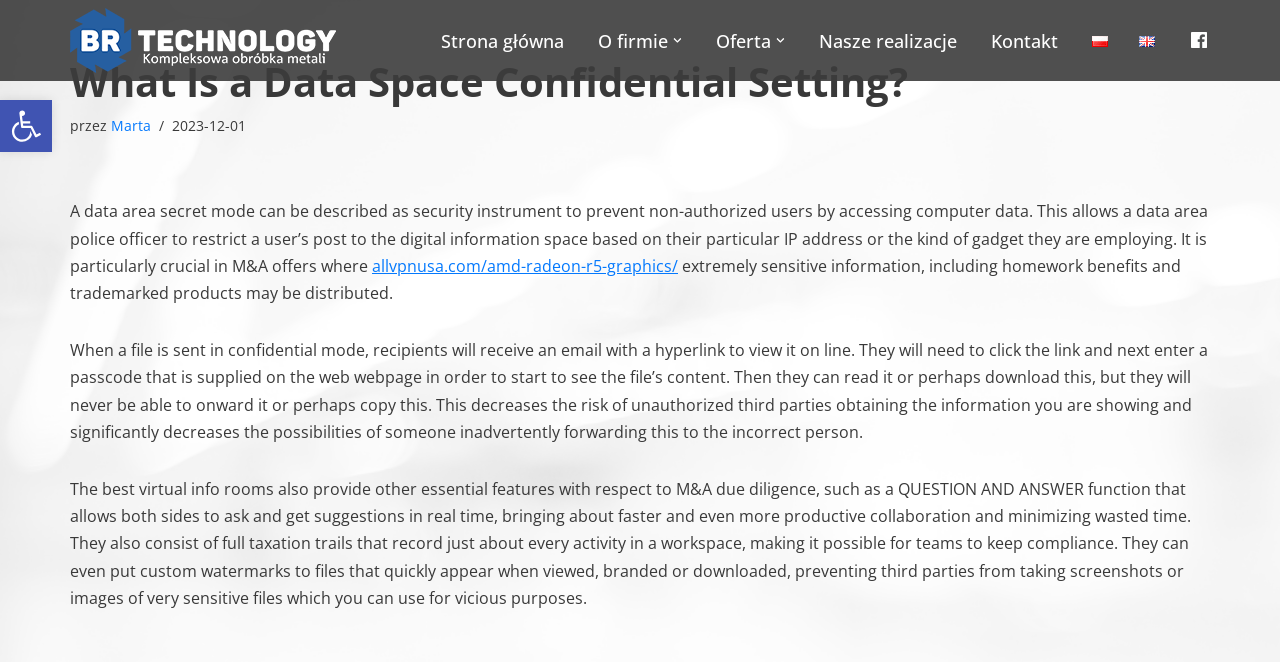What happens when a file is sent in confidential mode?
Analyze the image and provide a thorough answer to the question.

When a file is sent in confidential mode, recipients will receive an email with a hyperlink to view it online. They will need to click the link and next enter a passcode that is supplied on the web webpage in order to start to see the file's content.